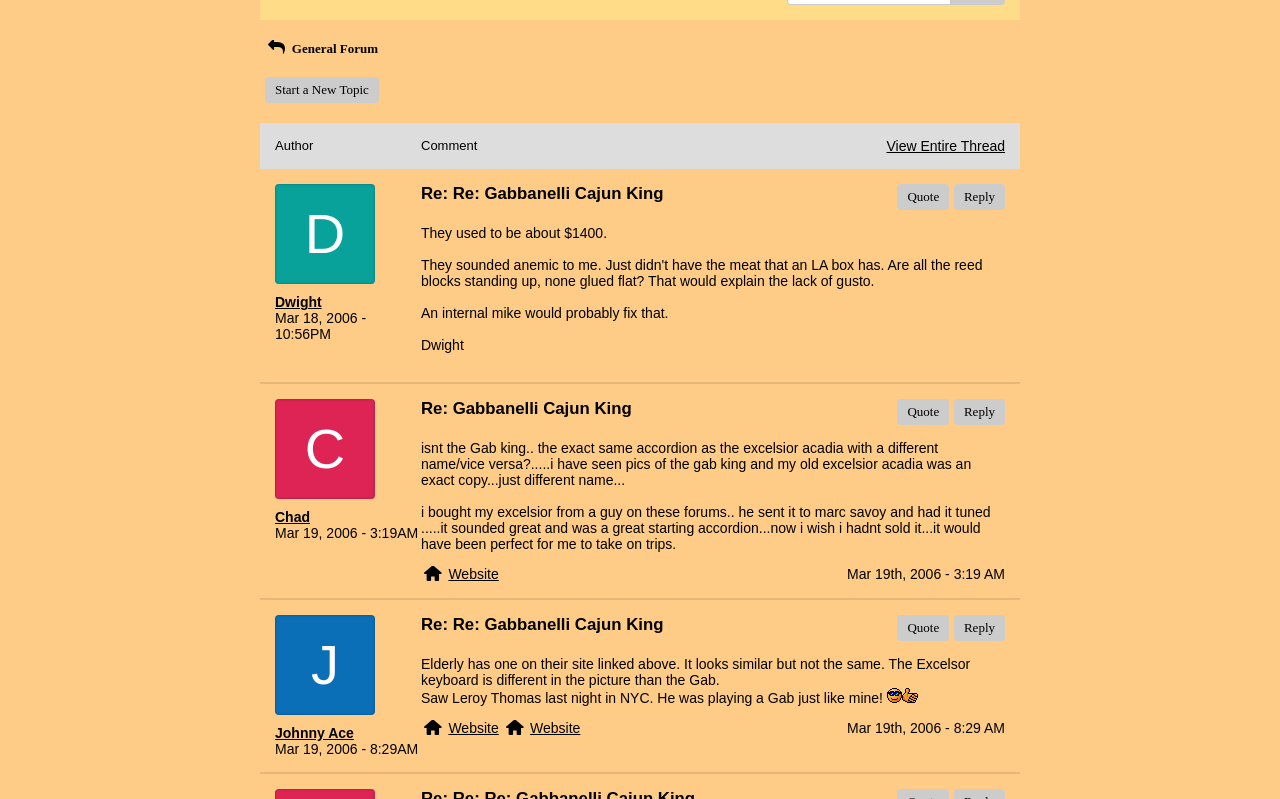For the following element description, predict the bounding box coordinates in the format (top-left x, top-left y, bottom-right x, bottom-right y). All values should be floating point numbers between 0 and 1. Description: Reply

[0.745, 0.769, 0.785, 0.802]